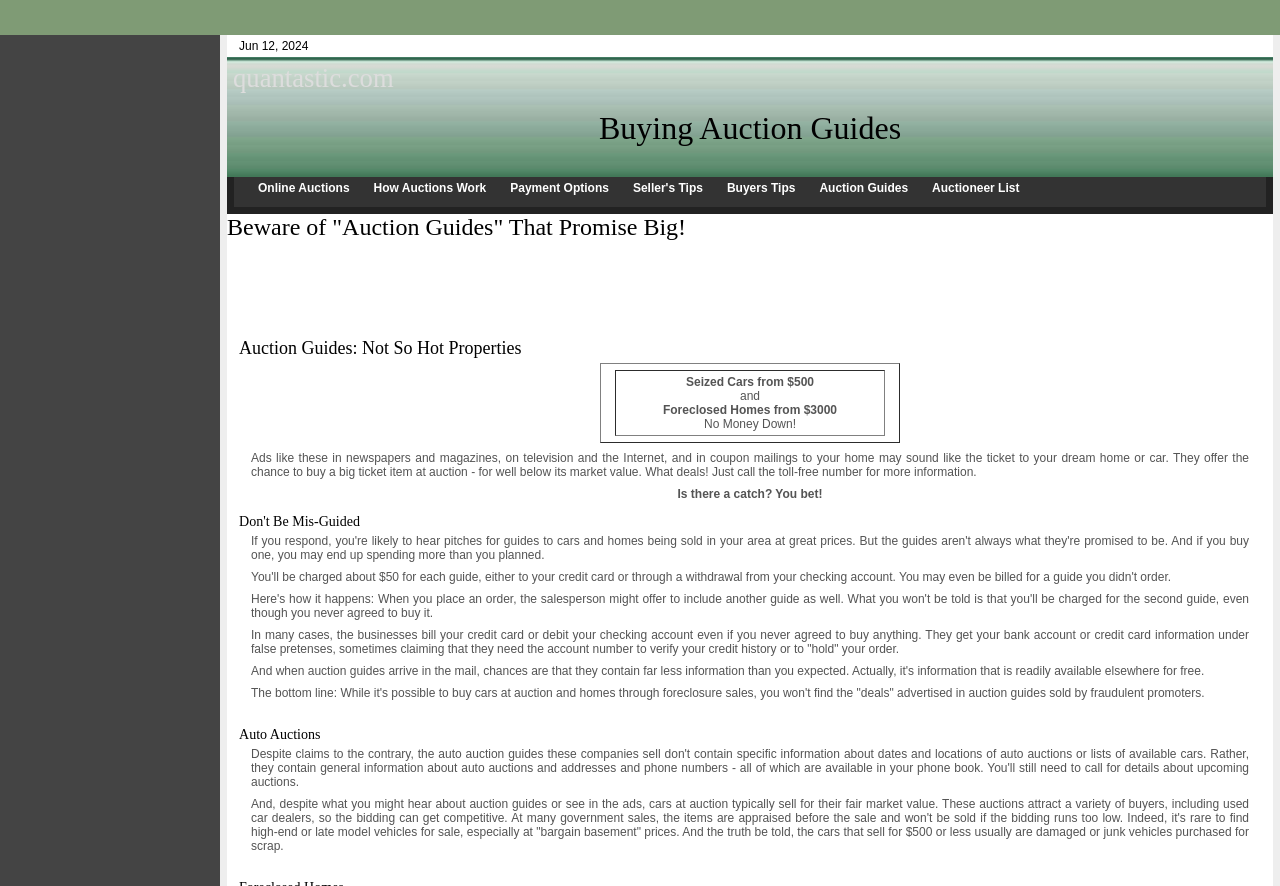For the given element description quantastic.com, determine the bounding box coordinates of the UI element. The coordinates should follow the format (top-left x, top-left y, bottom-right x, bottom-right y) and be within the range of 0 to 1.

[0.182, 0.071, 0.308, 0.105]